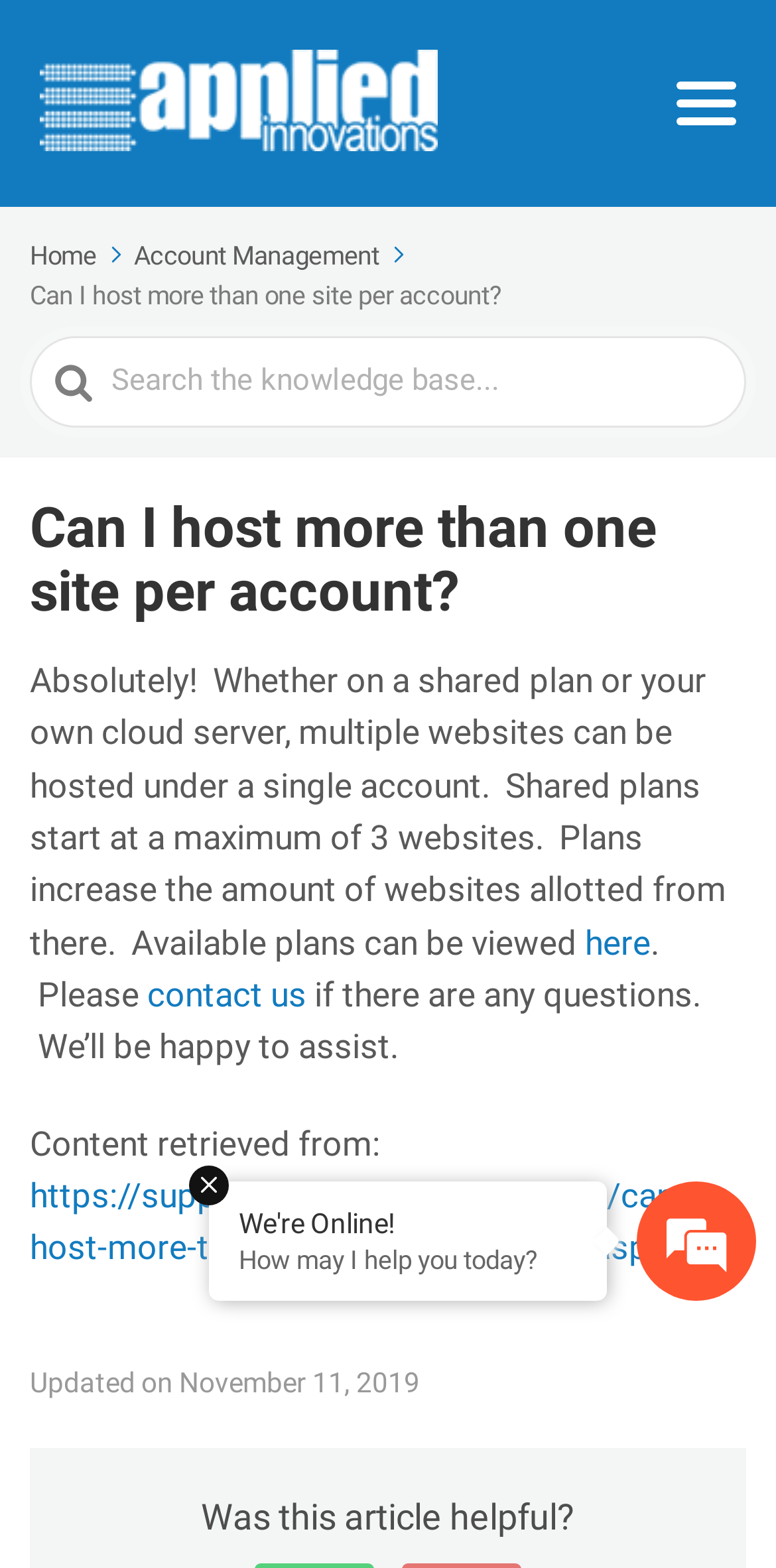Based on the element description, predict the bounding box coordinates (top-left x, top-left y, bottom-right x, bottom-right y) for the UI element in the screenshot: alt="Applied Innovations Public Knowledgebase"

[0.051, 0.032, 0.564, 0.1]